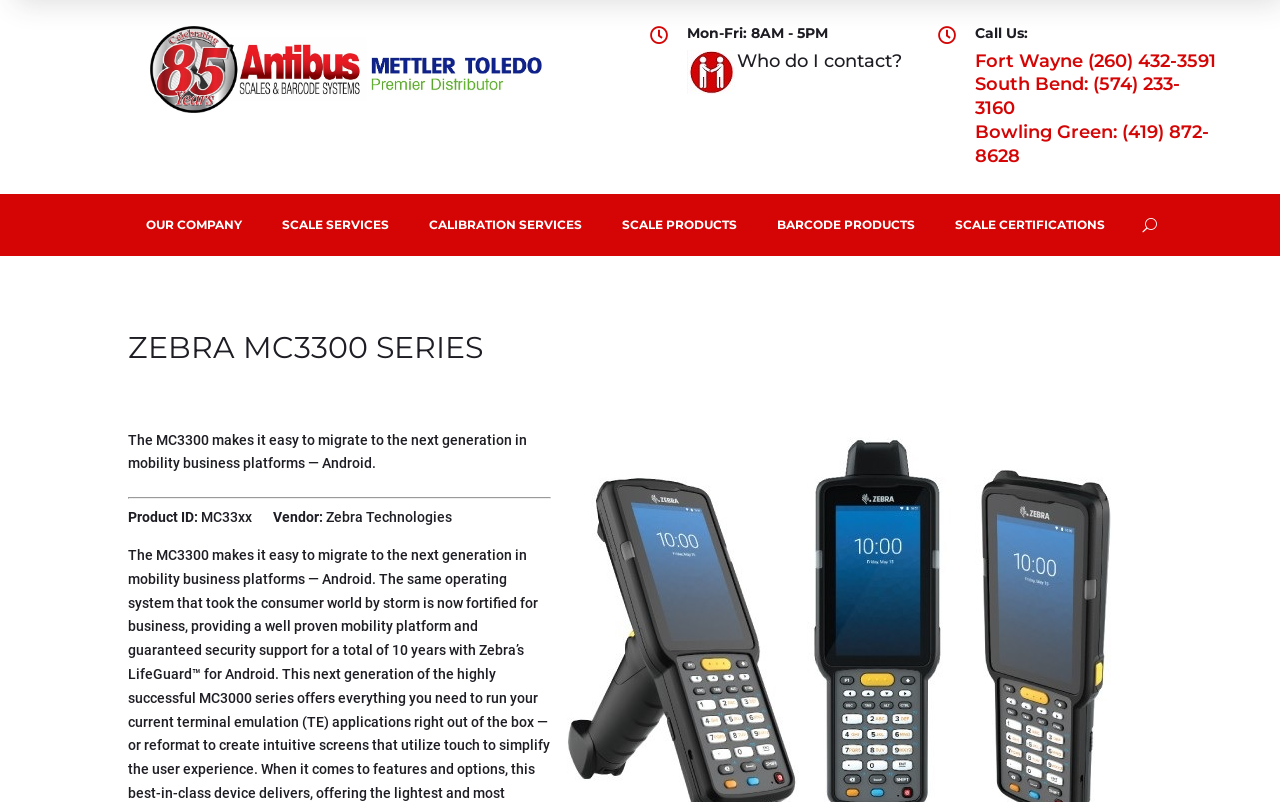Please identify the coordinates of the bounding box for the clickable region that will accomplish this instruction: "Click the 'OUR COMPANY' link".

[0.106, 0.252, 0.197, 0.309]